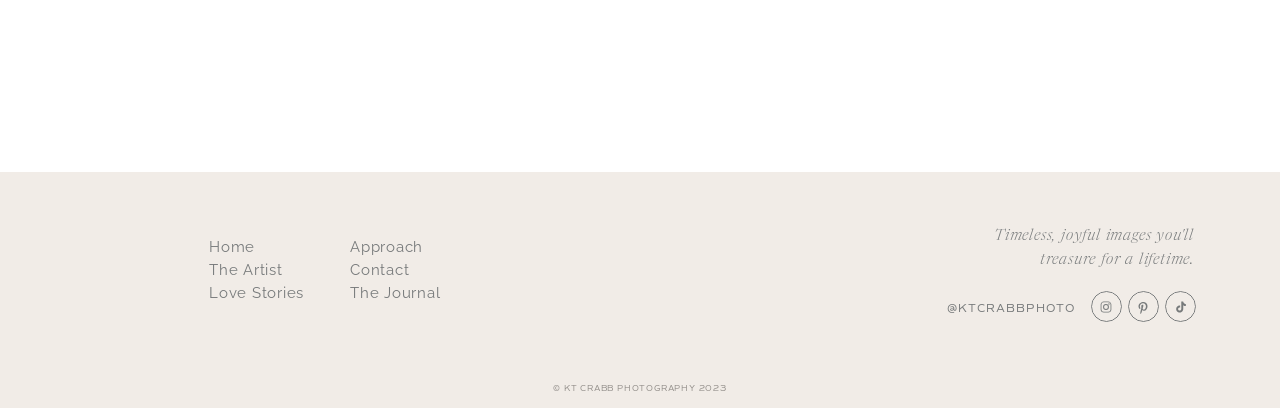Could you please study the image and provide a detailed answer to the question:
What is the navigation menu located at?

The navigation menu is located at the top left of the webpage, with links to 'Home', 'The Artist', 'Love Stories', and other sections.